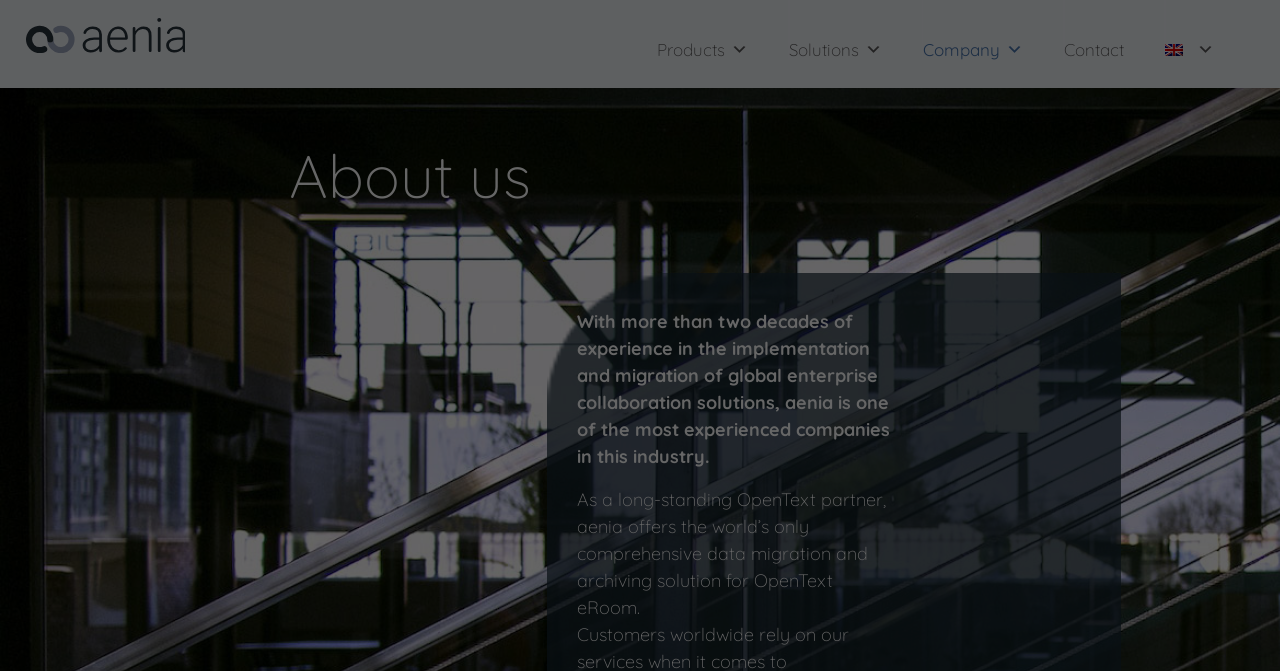Explain the webpage in detail.

The webpage is about aenia, a company with over two decades of experience in implementing and migrating global enterprise collaboration solutions. At the top left corner, there is a small image accompanied by a link. 

The top navigation menu consists of five links: "Products", "Solutions", "Company", "Contact", and "English", each with a dropdown menu icon. These links are positioned horizontally, with "Products" on the left and "English" on the right.

Below the navigation menu, there is a prominent heading "About us" centered on the page. 

The main content of the page is divided into two paragraphs. The first paragraph describes aenia's experience in the industry, stating that it is one of the most experienced companies in this field. The second paragraph highlights aenia's partnership with OpenText and its comprehensive data migration and archiving solution for OpenText eRoom. These paragraphs are positioned below the "About us" heading, with the first paragraph above the second one.